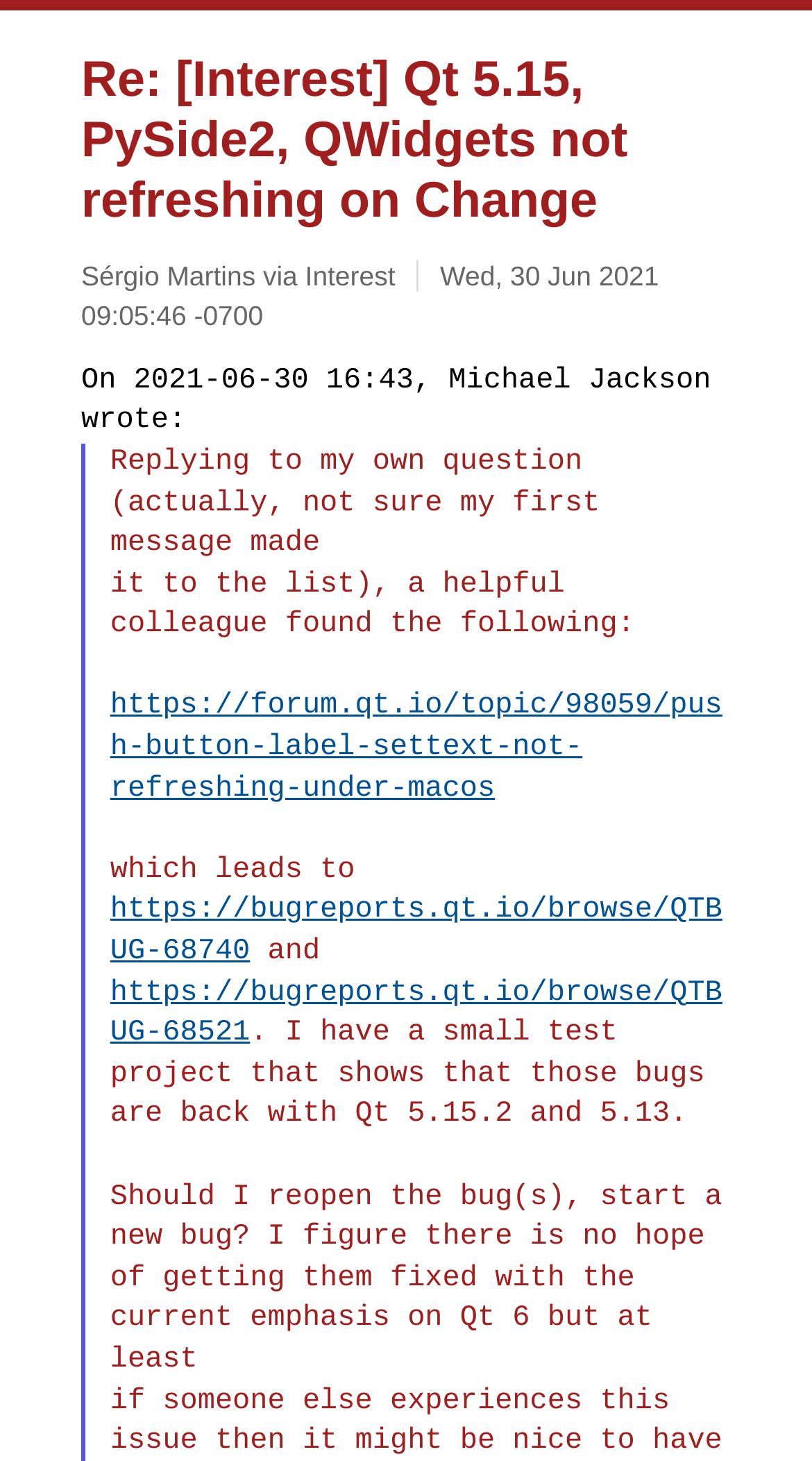Extract the heading text from the webpage.

Re: [Interest] Qt 5.15, PySide2, QWidgets not refreshing on Change